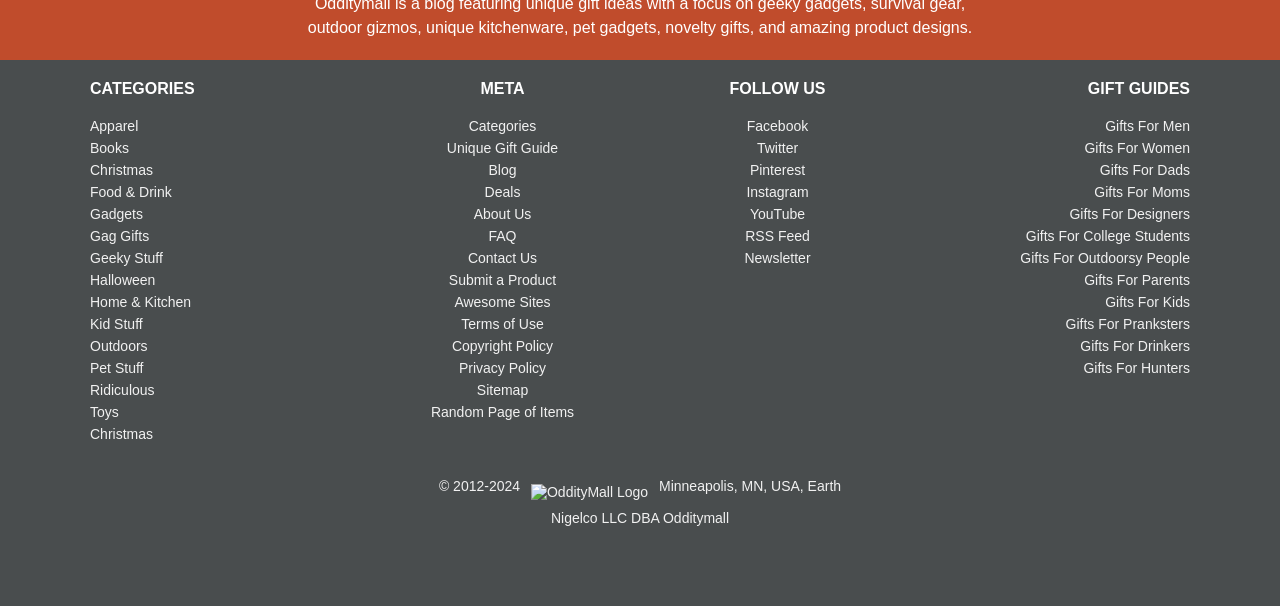Can you find the bounding box coordinates of the area I should click to execute the following instruction: "Follow on Facebook"?

[0.583, 0.195, 0.631, 0.221]